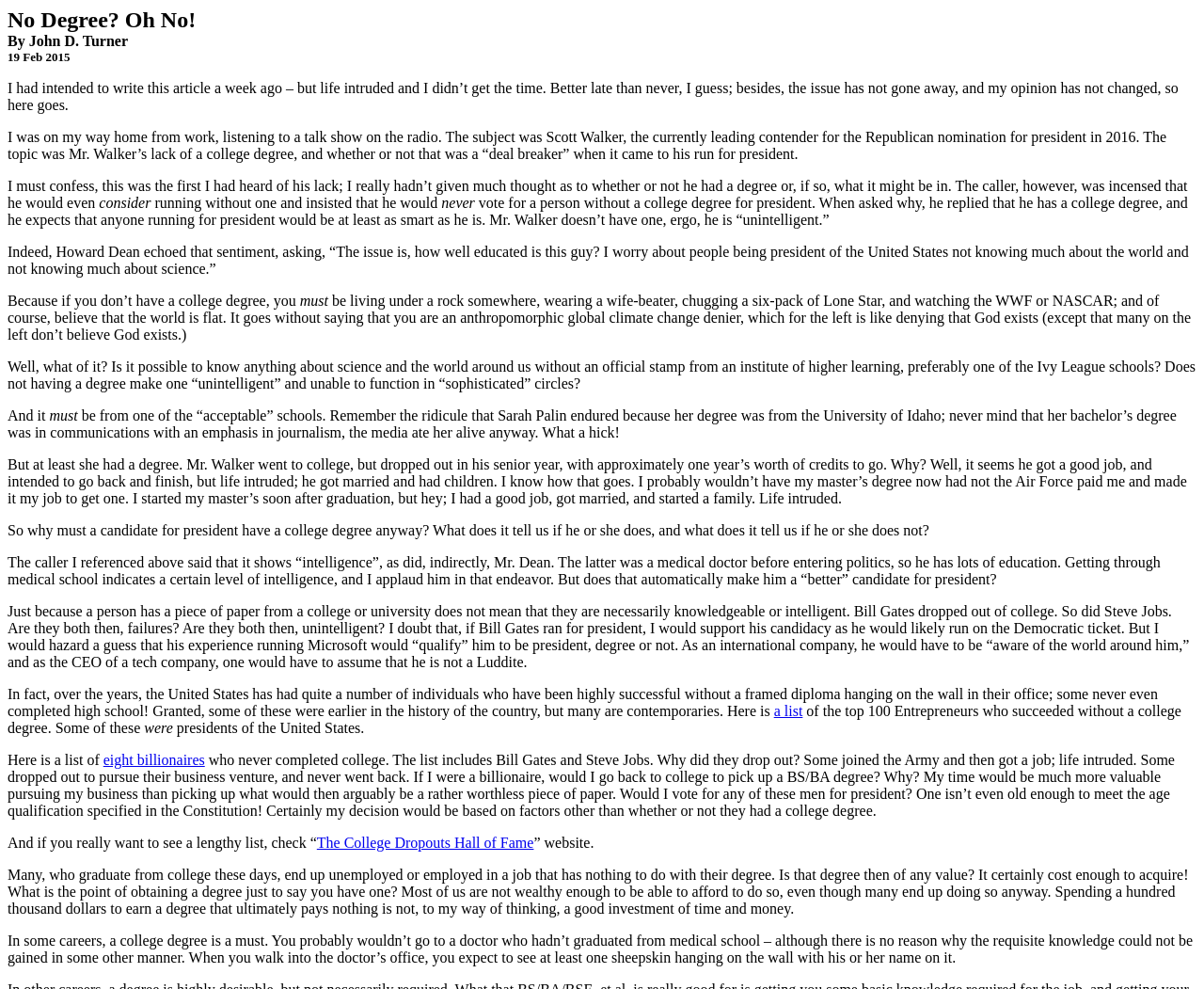What is the title of the article?
Refer to the image and give a detailed response to the question.

The title of the article is 'No Degree? Oh No!' which is indicated by the StaticText element with the text 'No Degree? Oh No!' at the top of the webpage.